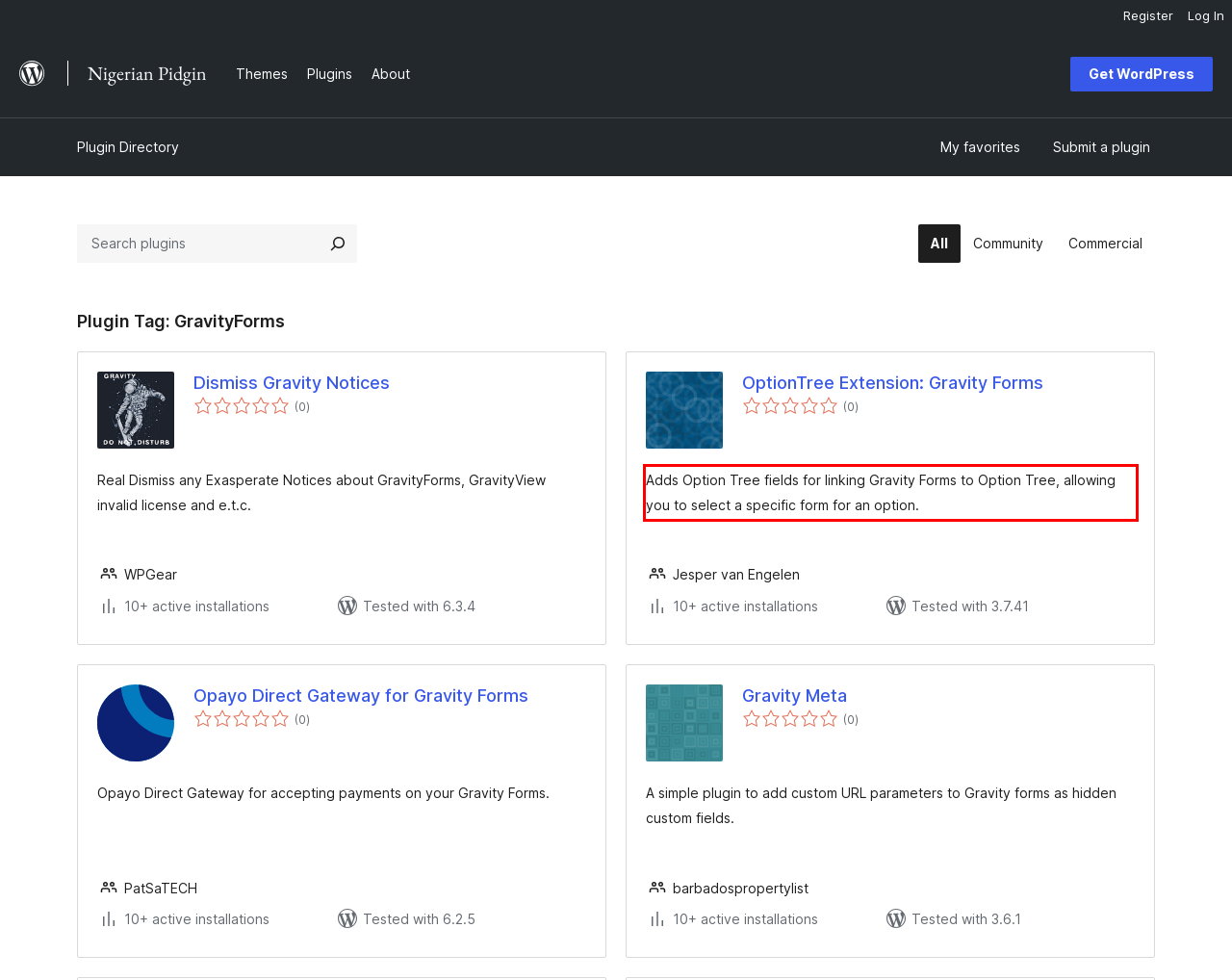In the given screenshot, locate the red bounding box and extract the text content from within it.

Adds Option Tree fields for linking Gravity Forms to Option Tree, allowing you to select a specific form for an option.